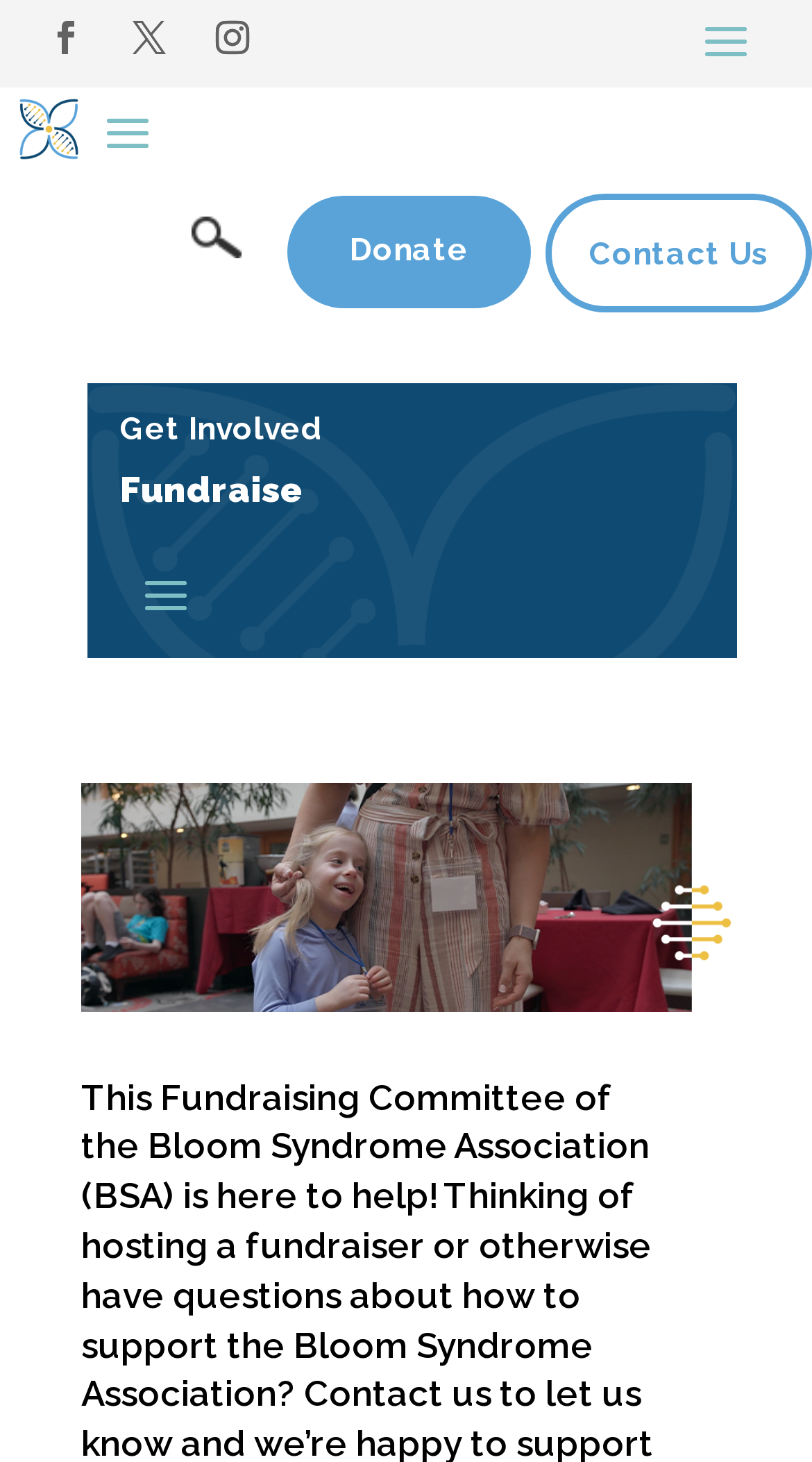Respond with a single word or phrase:
What is the purpose of the 'Donate' button?

To make a donation